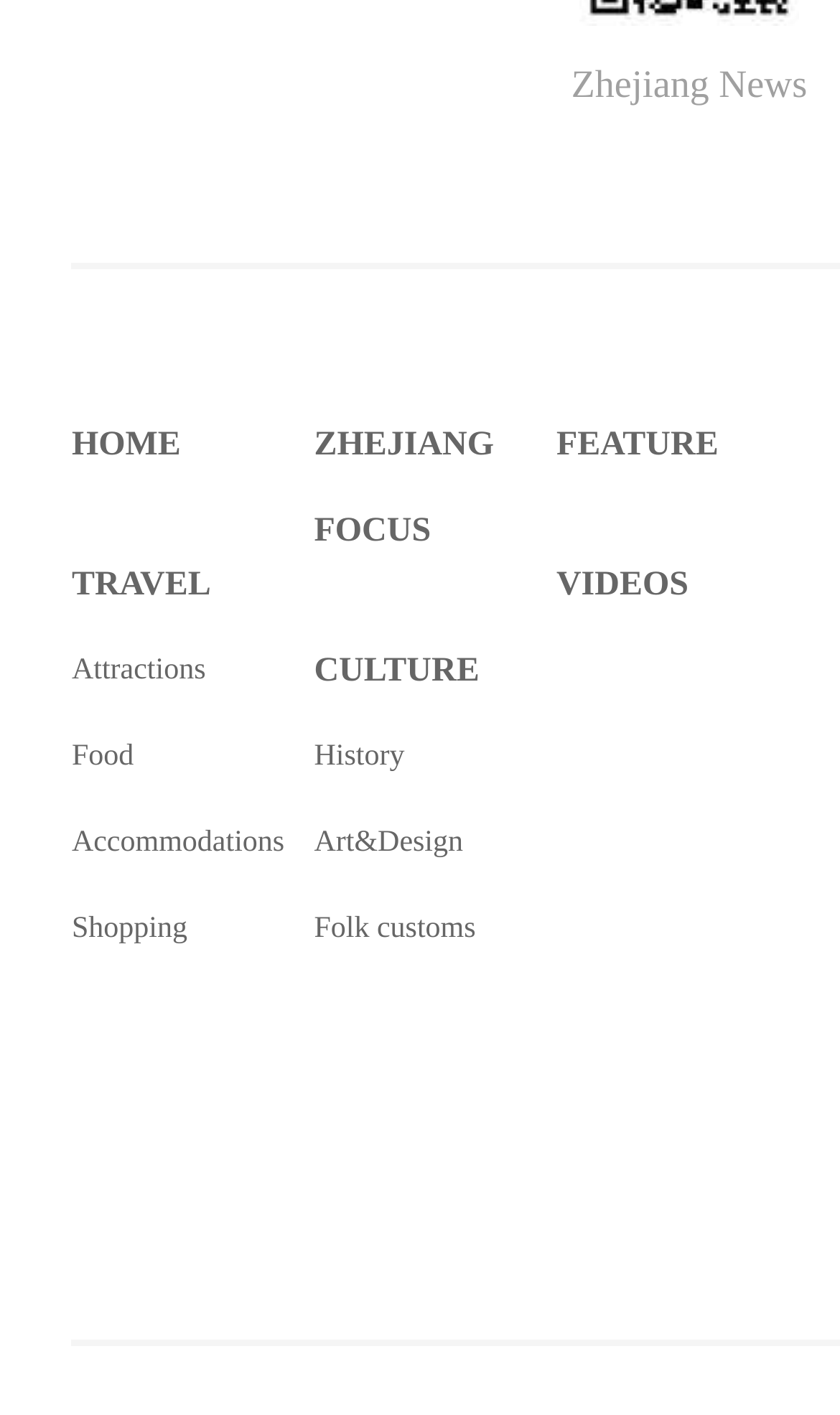Identify the bounding box coordinates of the region that should be clicked to execute the following instruction: "watch videos".

[0.662, 0.401, 0.82, 0.427]